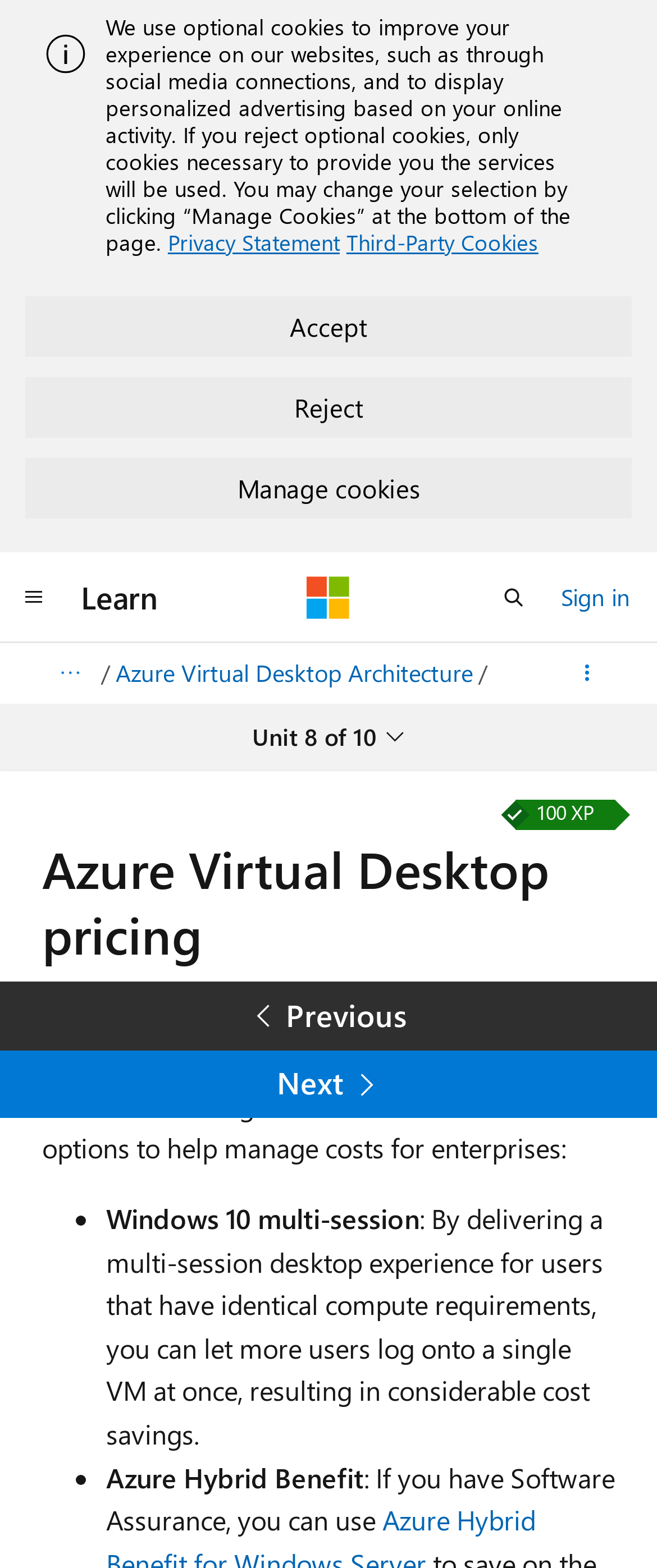Please determine the bounding box coordinates of the element's region to click for the following instruction: "Go to Learn page".

[0.103, 0.361, 0.262, 0.401]